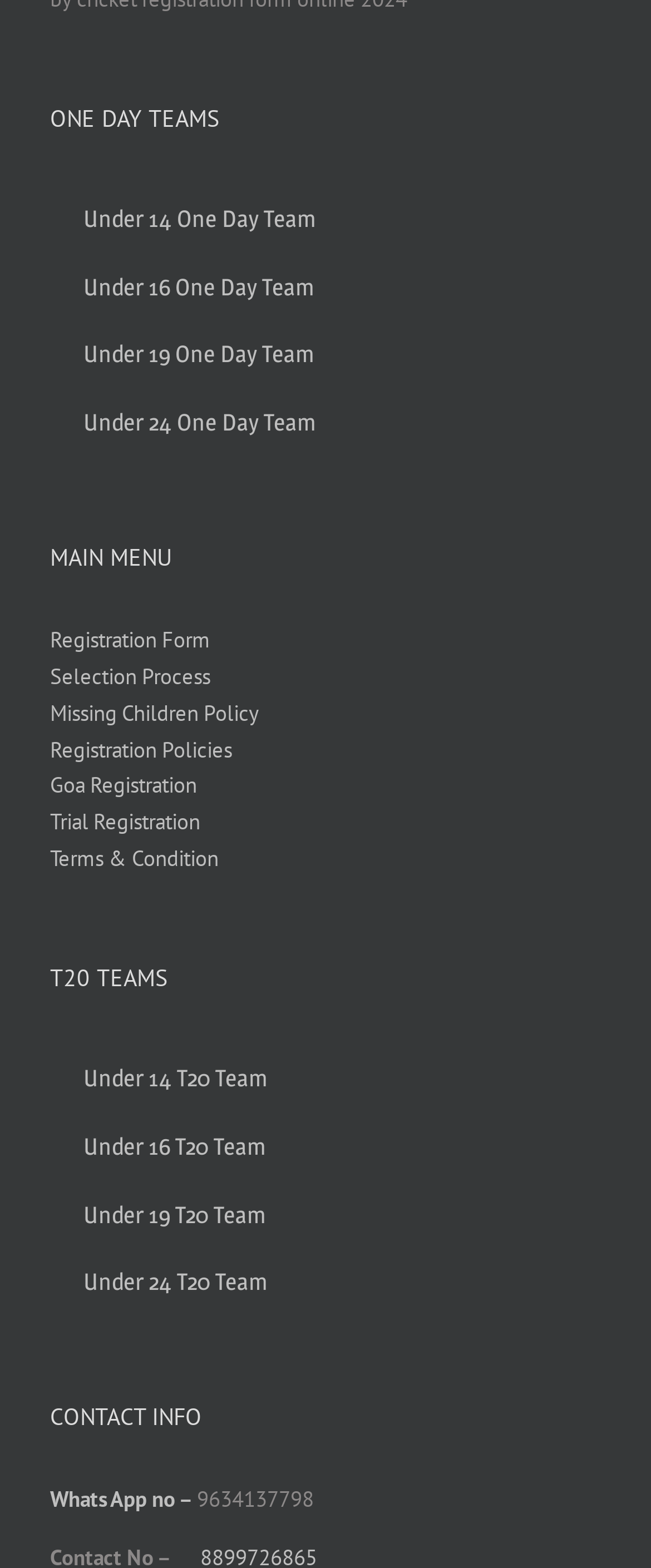Based on the element description "Under 14 T20 Team", predict the bounding box coordinates of the UI element.

[0.077, 0.667, 0.921, 0.71]